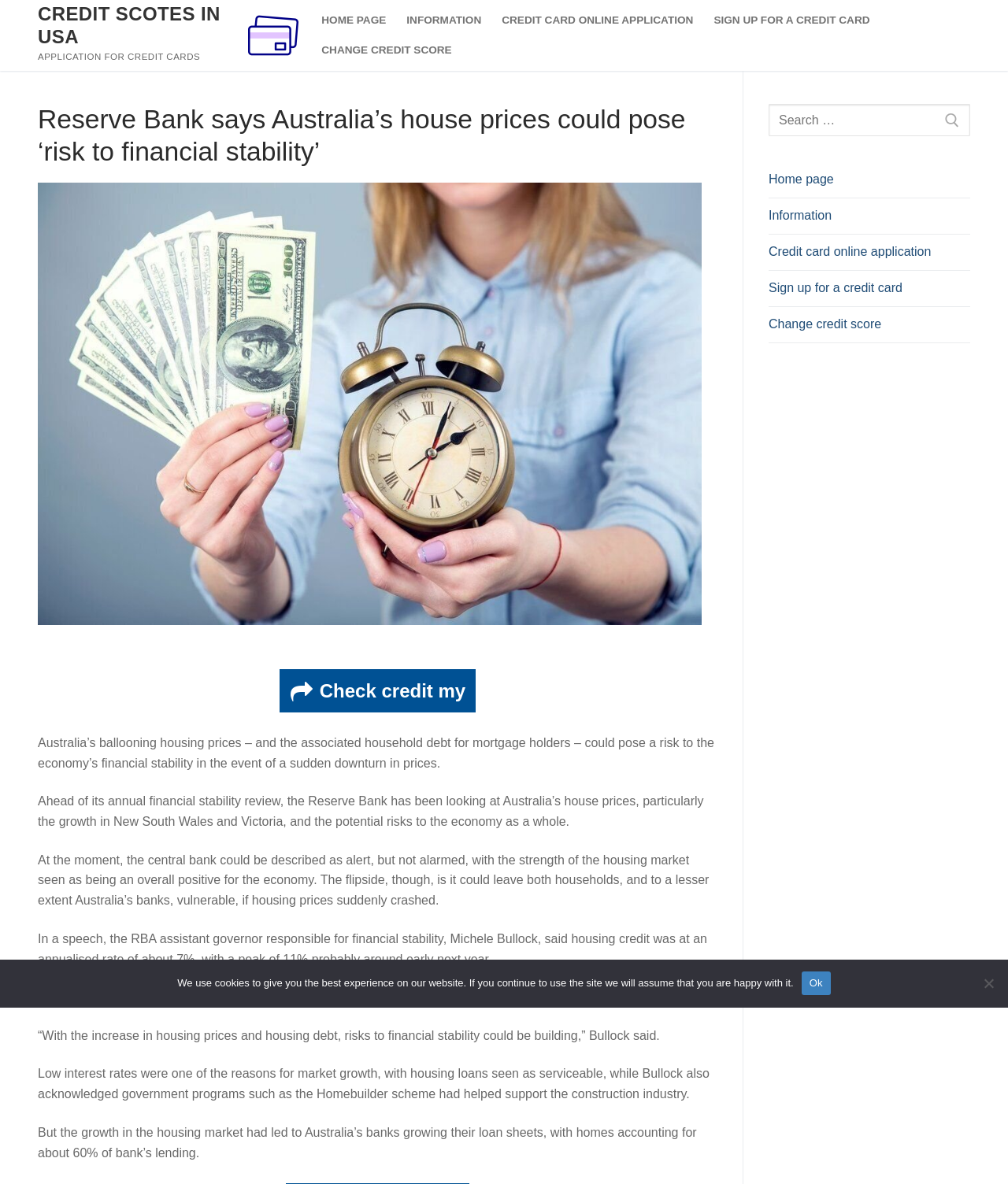Use one word or a short phrase to answer the question provided: 
What is the purpose of the Homebuilder scheme?

To support the construction industry